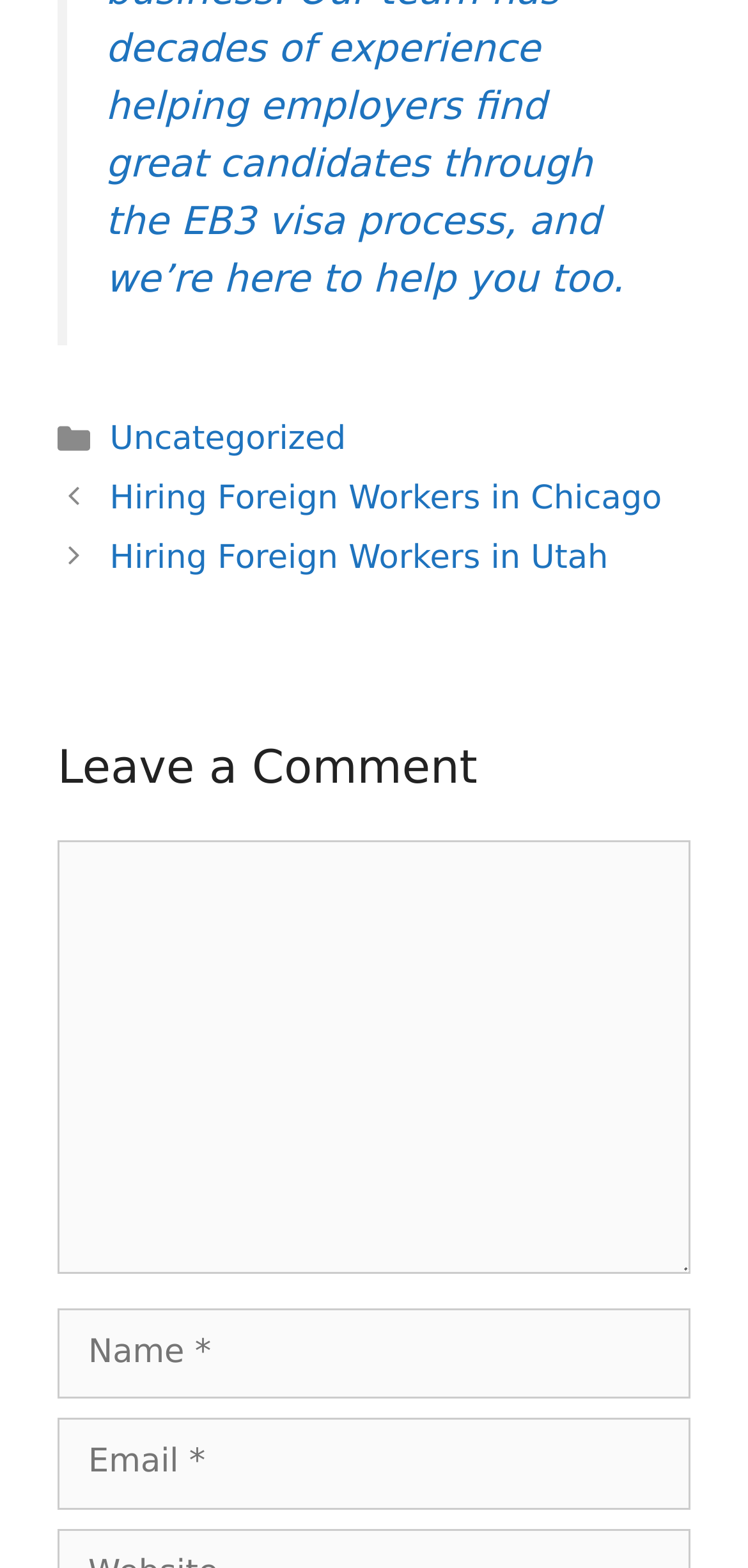Mark the bounding box of the element that matches the following description: "parent_node: Comment name="comment"".

[0.077, 0.536, 0.923, 0.812]